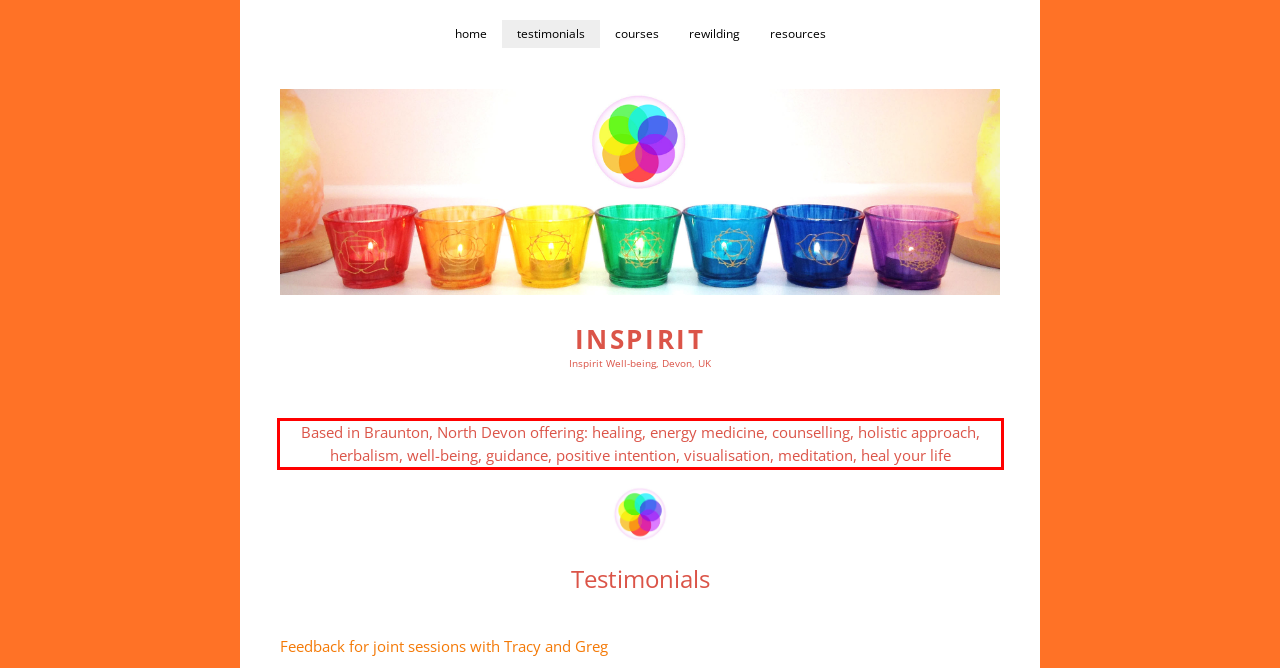You are presented with a webpage screenshot featuring a red bounding box. Perform OCR on the text inside the red bounding box and extract the content.

Based in Braunton, North Devon offering: healing, energy medicine, counselling, holistic approach, herbalism, well-being, guidance, positive intention, visualisation, meditation, heal your life